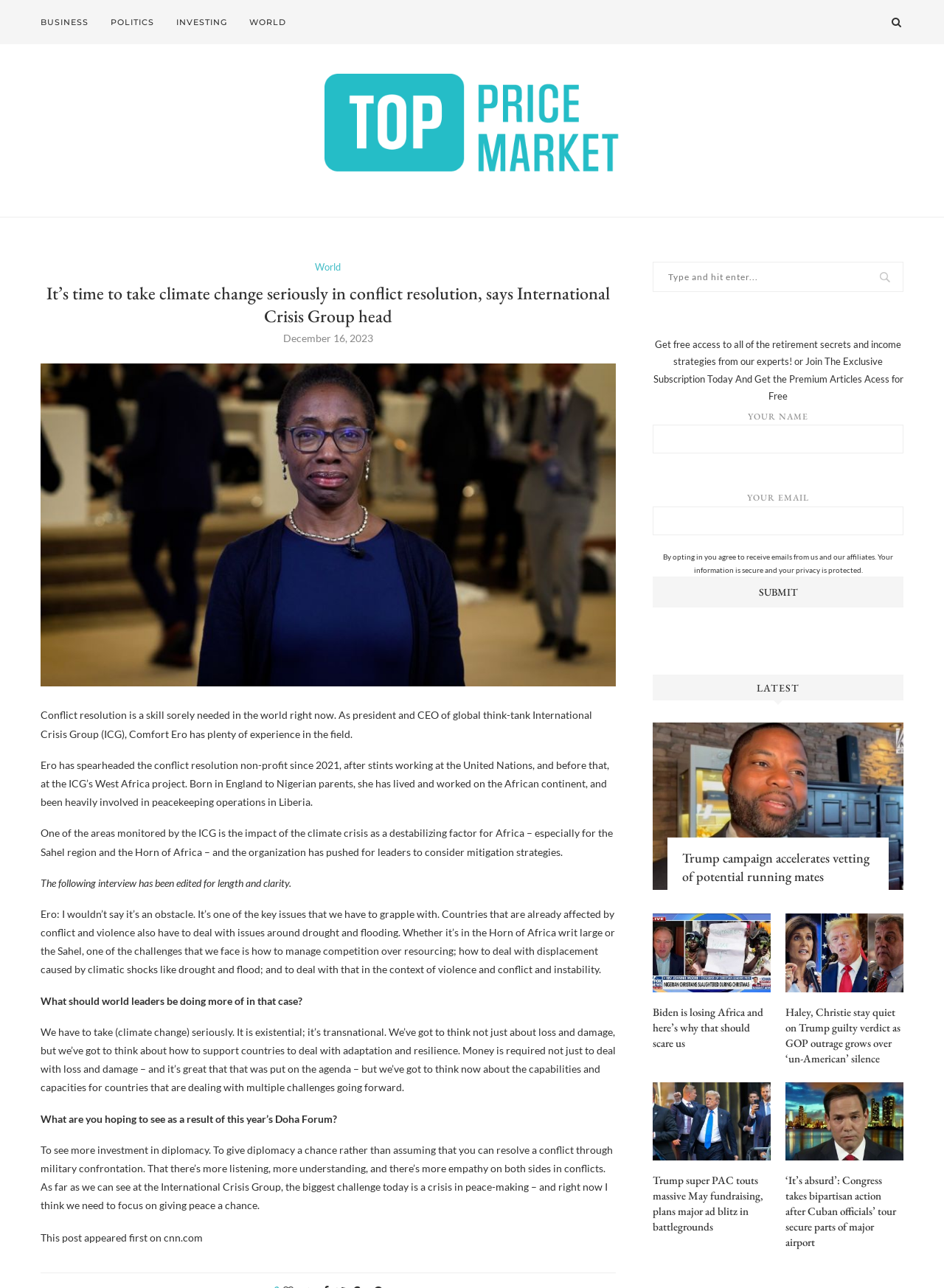Locate the bounding box coordinates of the clickable element to fulfill the following instruction: "Click on World". Provide the coordinates as four float numbers between 0 and 1 in the format [left, top, right, bottom].

[0.334, 0.203, 0.361, 0.212]